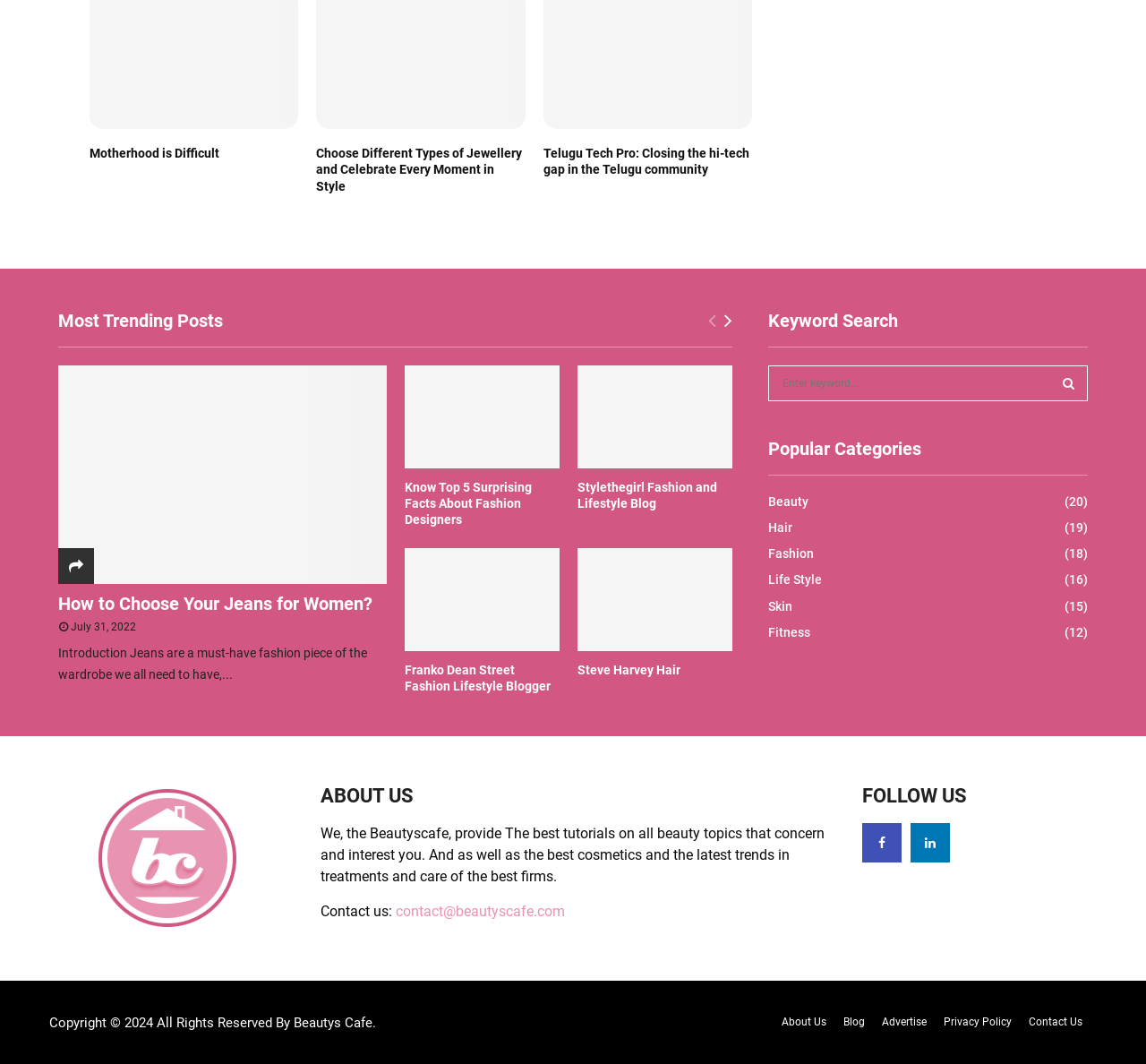Pinpoint the bounding box coordinates of the element that must be clicked to accomplish the following instruction: "Search for something". The coordinates should be in the format of four float numbers between 0 and 1, i.e., [left, top, right, bottom].

[0.671, 0.343, 0.949, 0.377]